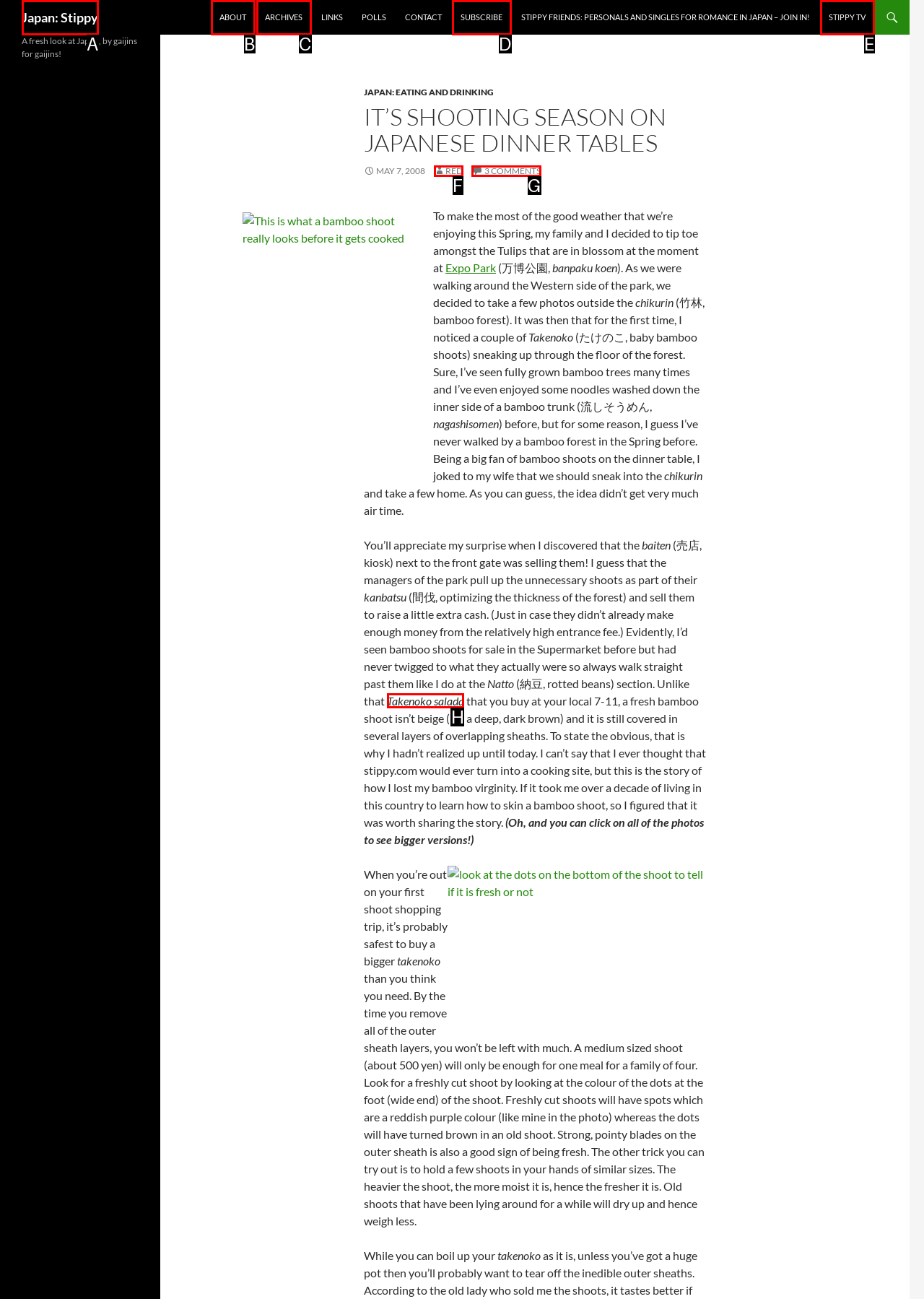Based on the task: Click on the 'Takenoko salada' link, which UI element should be clicked? Answer with the letter that corresponds to the correct option from the choices given.

H